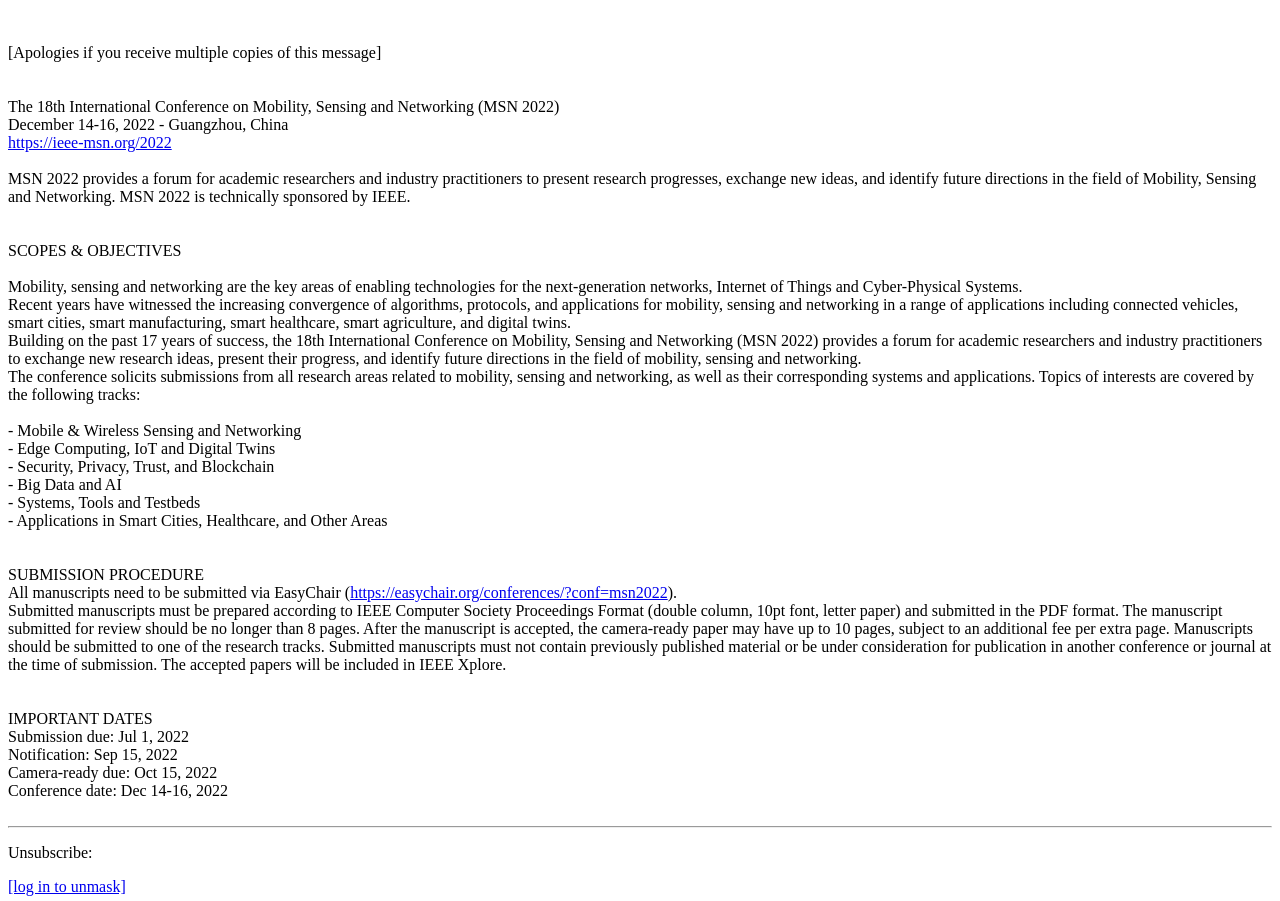Use a single word or phrase to answer the question:
What is the scope of the conference?

Mobility, Sensing and Networking